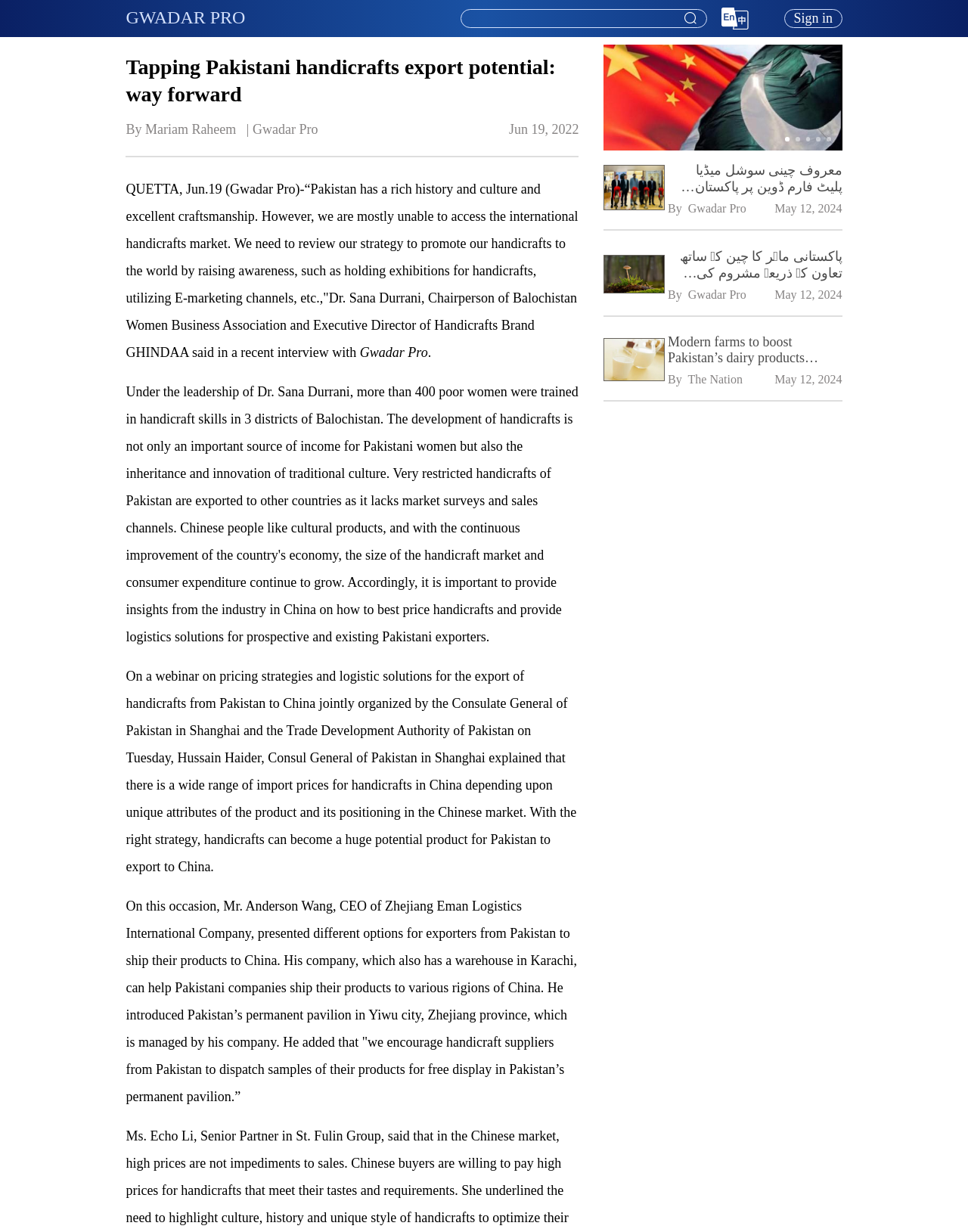Pinpoint the bounding box coordinates of the clickable element to carry out the following instruction: "Click the 'China-Pakistan Joint Statement' link."

[0.449, 0.115, 0.695, 0.124]